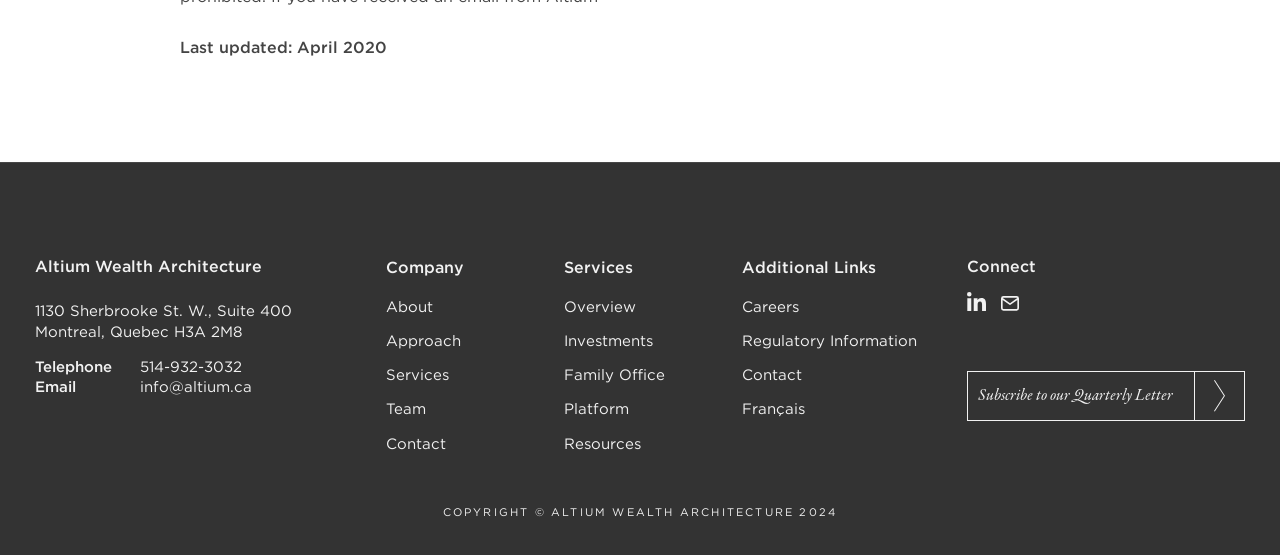Find the bounding box coordinates of the area that needs to be clicked in order to achieve the following instruction: "Read about the Timișoara International Music Festival". The coordinates should be specified as four float numbers between 0 and 1, i.e., [left, top, right, bottom].

None